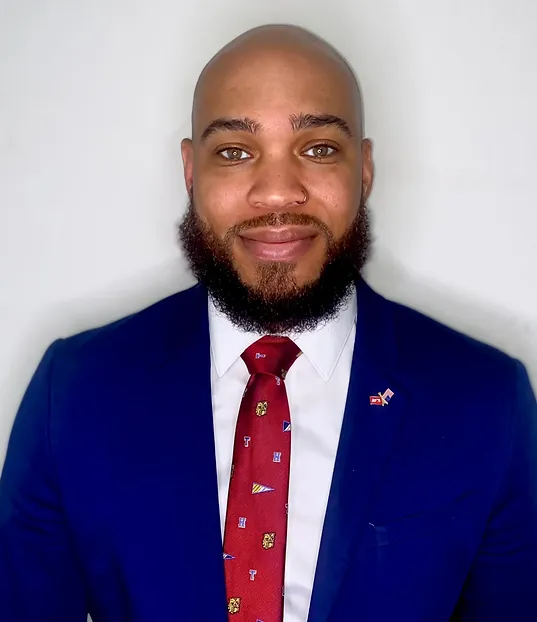Using the information in the image, give a comprehensive answer to the question: 
What is the background of the portrait?

The caption describes the background of the portrait as 'plain and light', which allows the man to stand out prominently in the image.